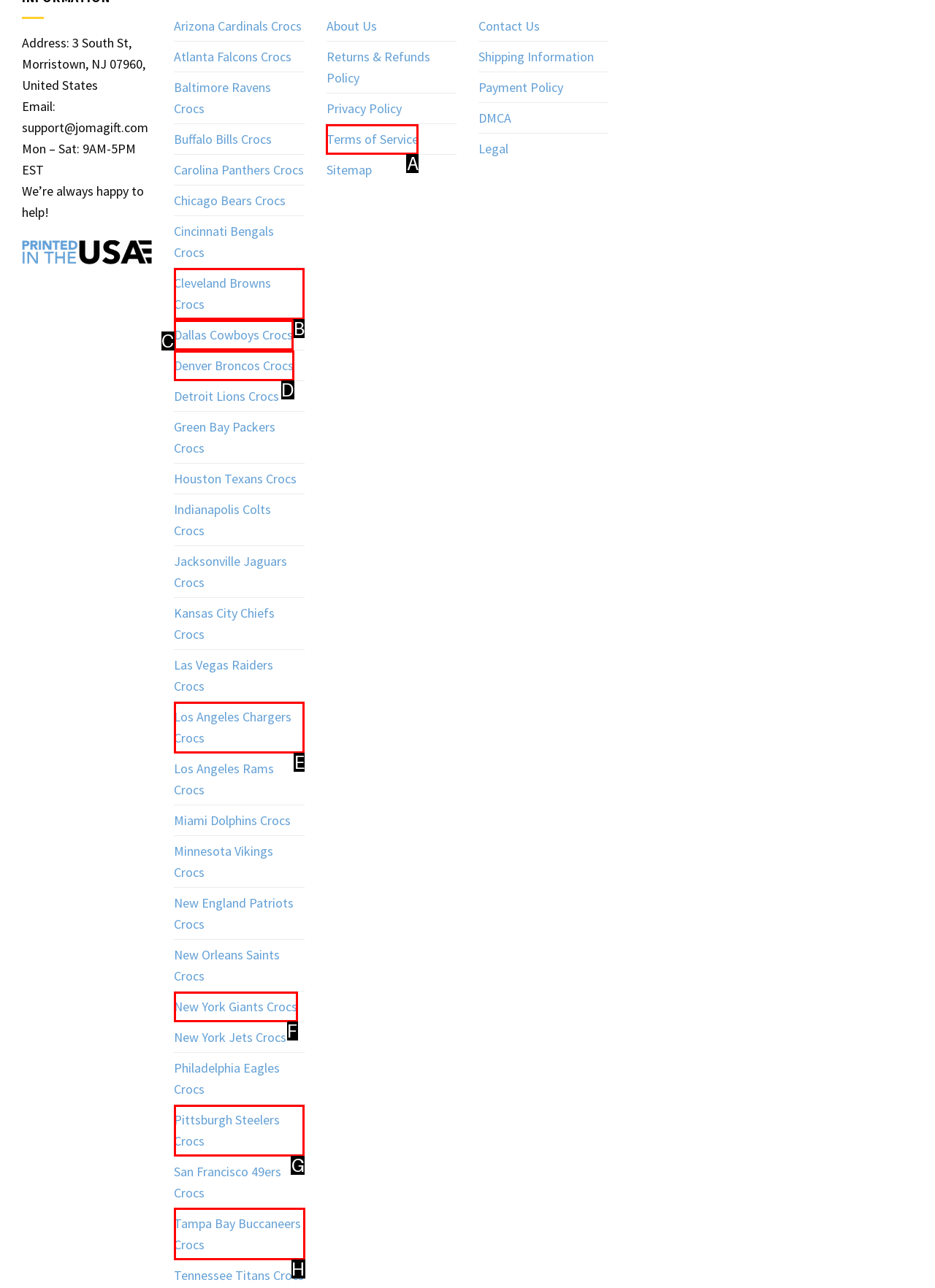Identify the HTML element to click to execute this task: Click on 'Sitemap' Respond with the letter corresponding to the proper option.

None